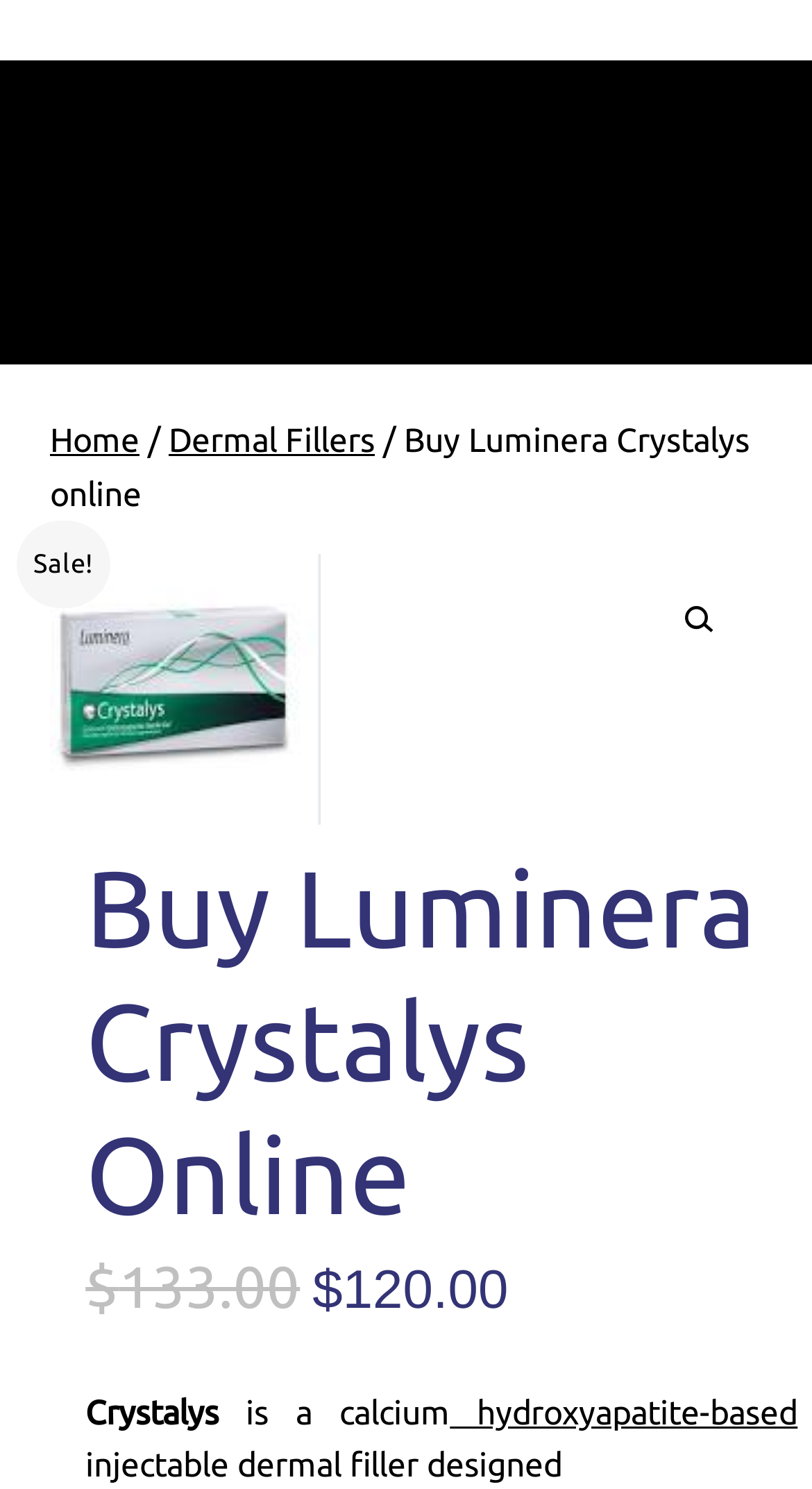Answer this question using a single word or a brief phrase:
What is the name of the dermal filler?

Crystalys